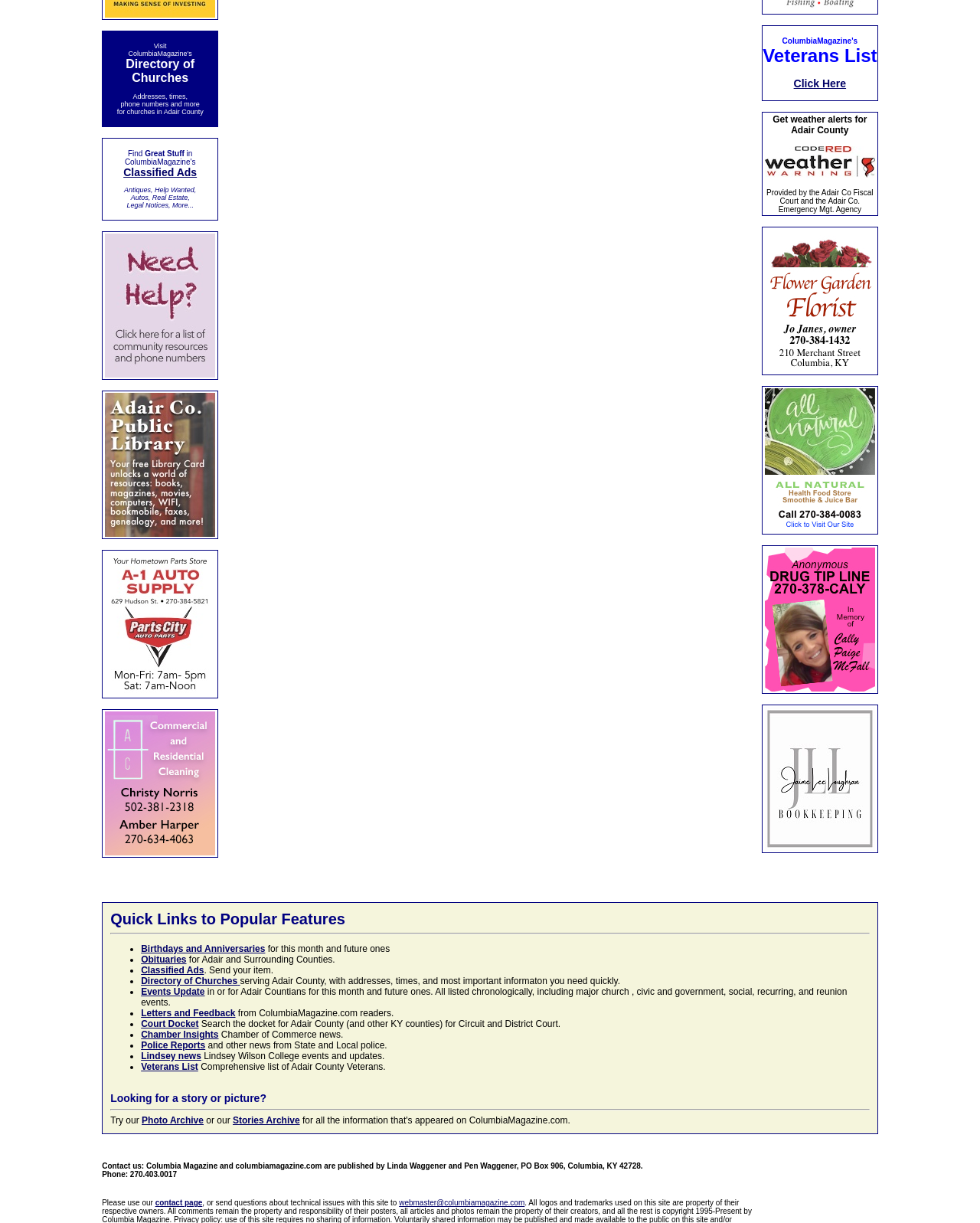Please identify the bounding box coordinates of the element's region that needs to be clicked to fulfill the following instruction: "View Classified Ads". The bounding box coordinates should consist of four float numbers between 0 and 1, i.e., [left, top, right, bottom].

[0.126, 0.137, 0.201, 0.146]